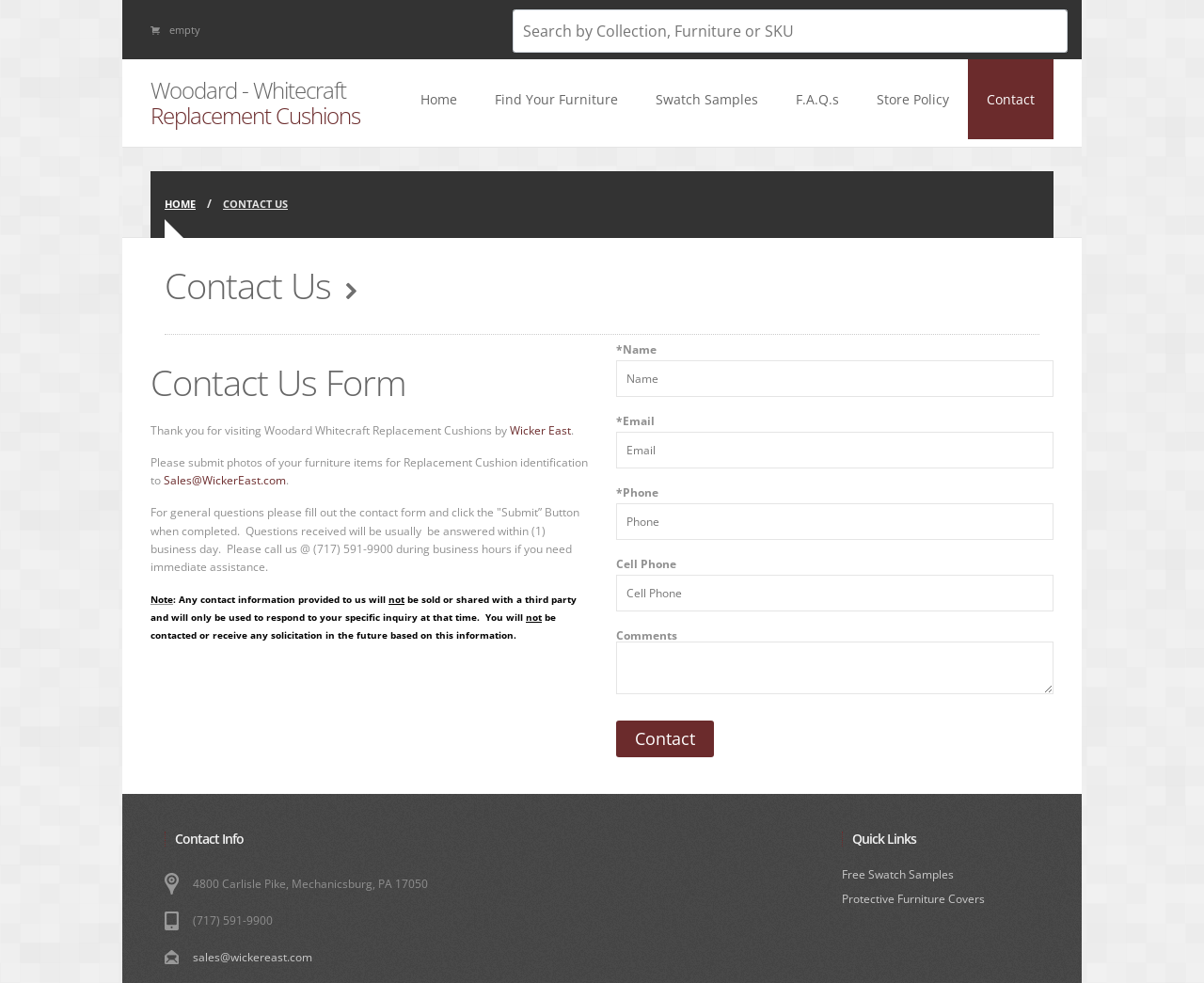Bounding box coordinates are specified in the format (top-left x, top-left y, bottom-right x, bottom-right y). All values are floating point numbers bounded between 0 and 1. Please provide the bounding box coordinate of the region this sentence describes: empty

[0.141, 0.022, 0.166, 0.039]